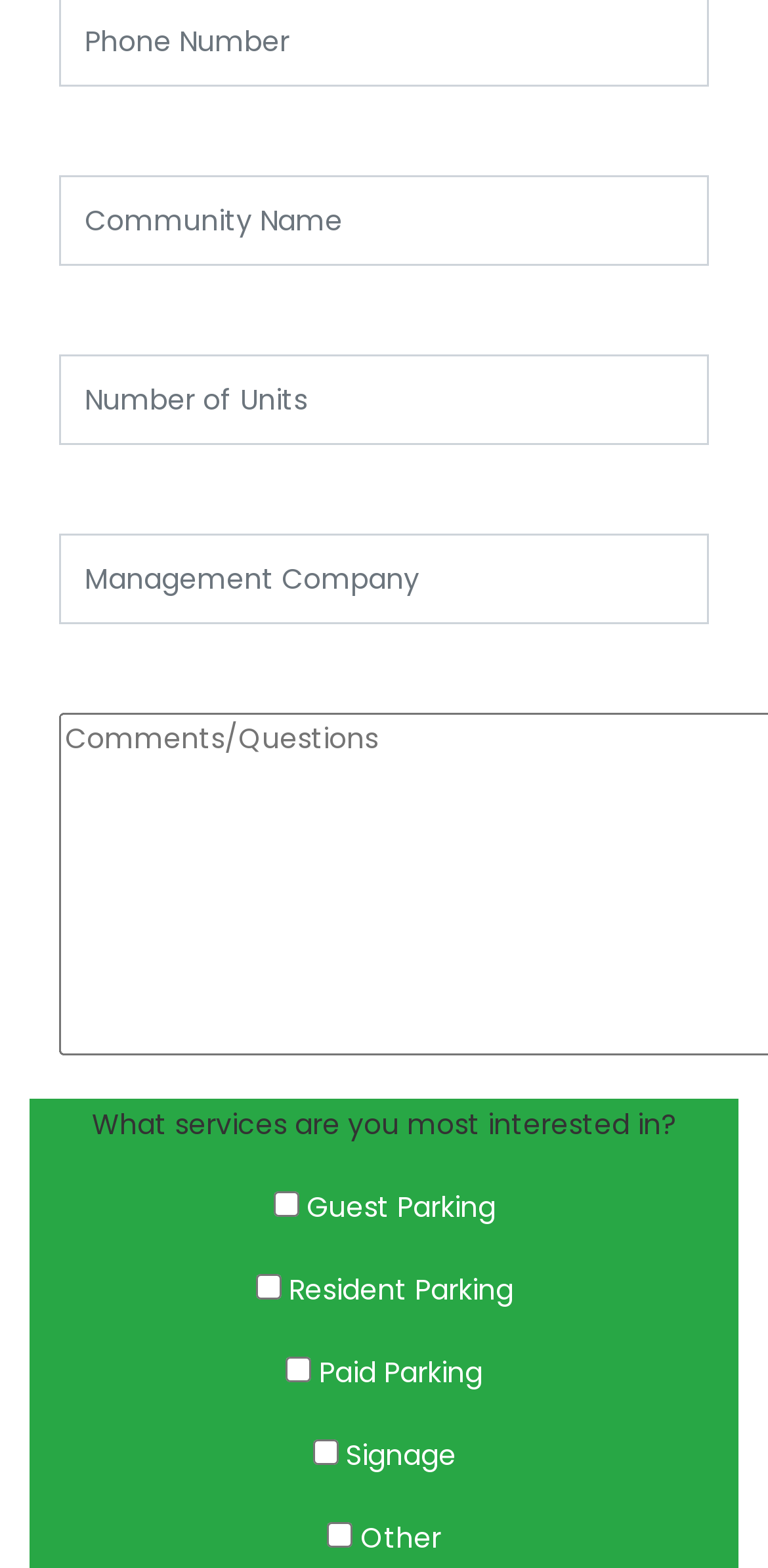Locate the bounding box coordinates of the segment that needs to be clicked to meet this instruction: "Check Guest Parking".

[0.355, 0.76, 0.388, 0.776]